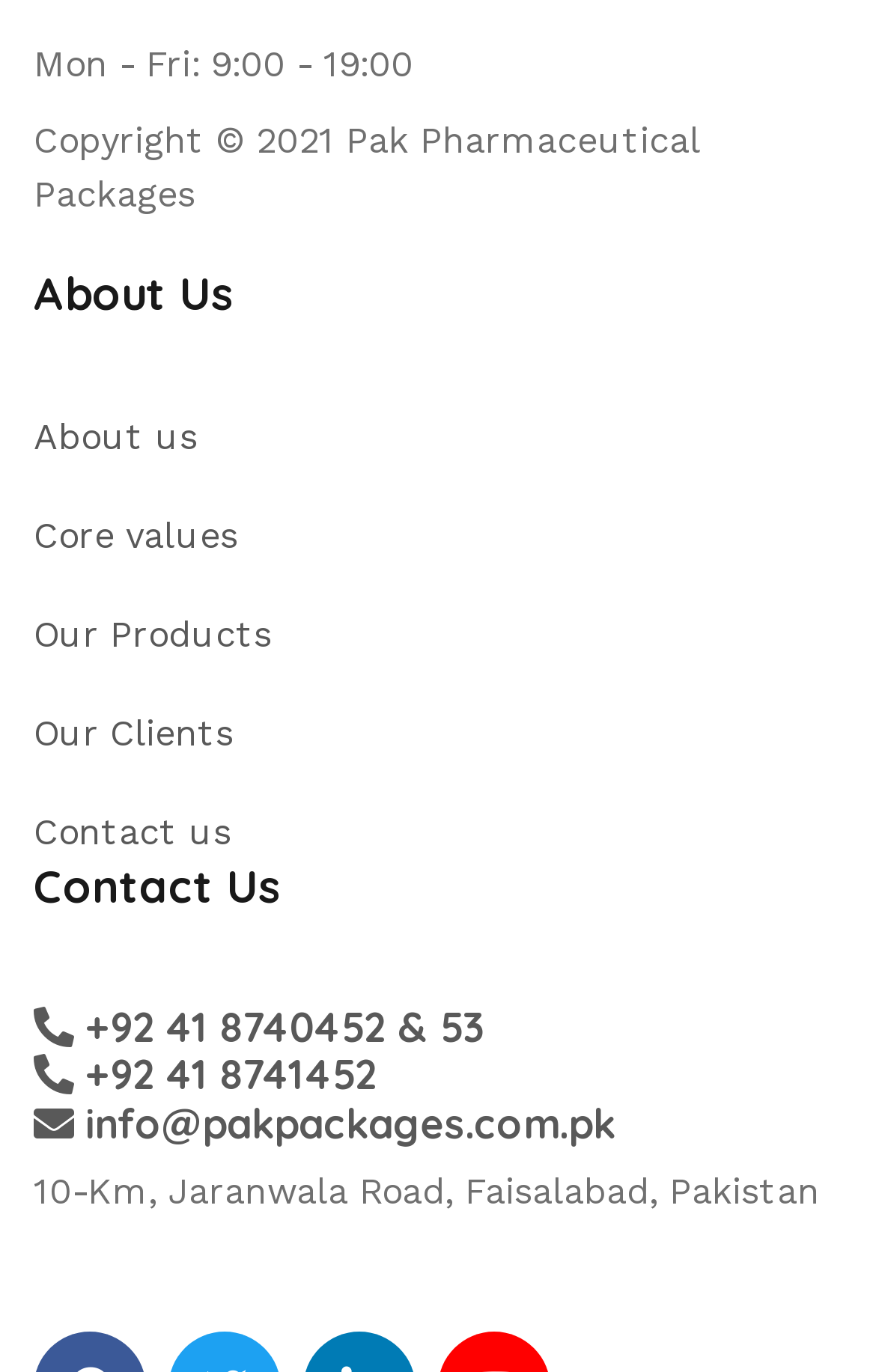Respond to the question below with a single word or phrase:
How many links are there in the menu?

5